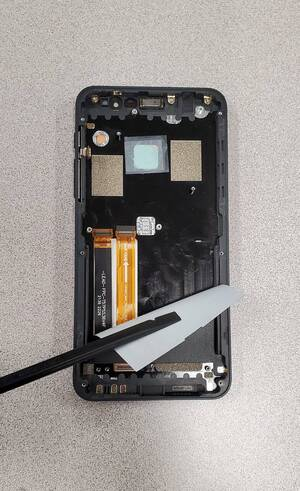What is the purpose of the plastic opening tool?
From the image, provide a succinct answer in one word or a short phrase.

To pry apart components